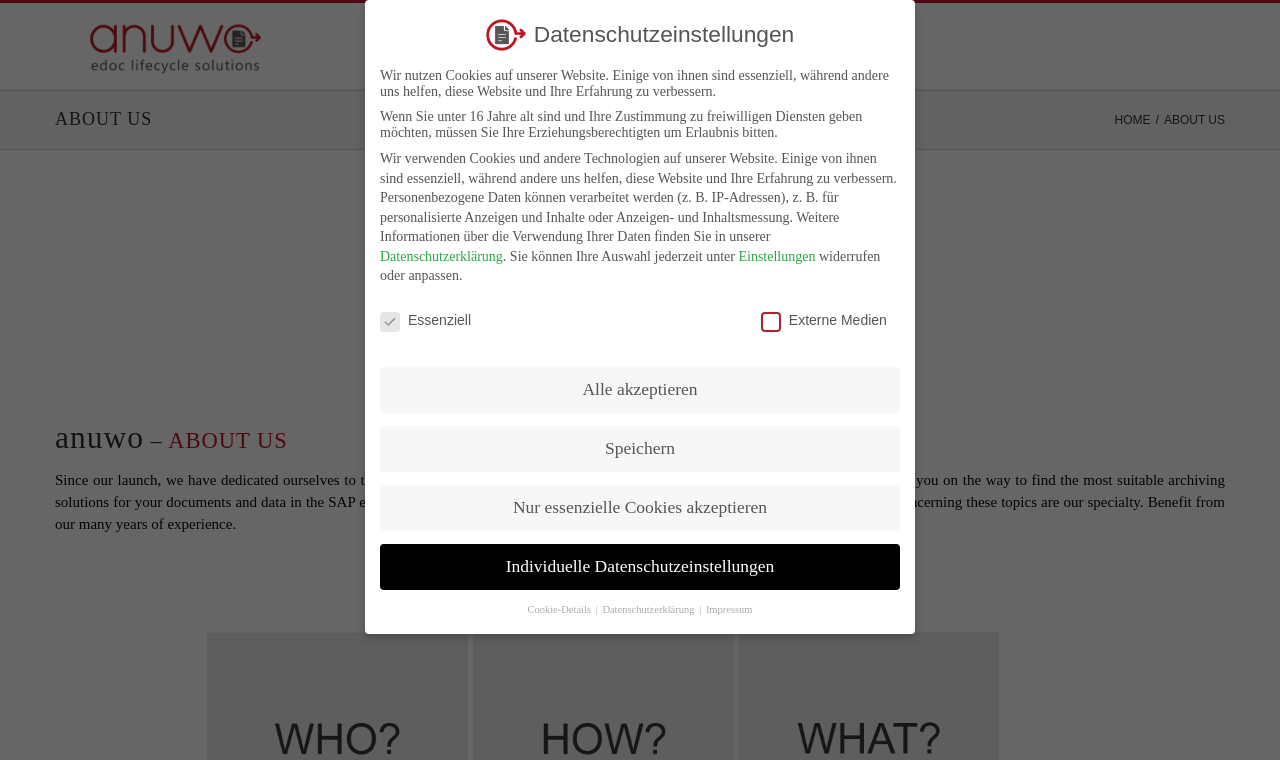Find the bounding box coordinates of the element to click in order to complete the given instruction: "Click the anuwo – ABOUT US logo."

[0.062, 0.024, 0.213, 0.103]